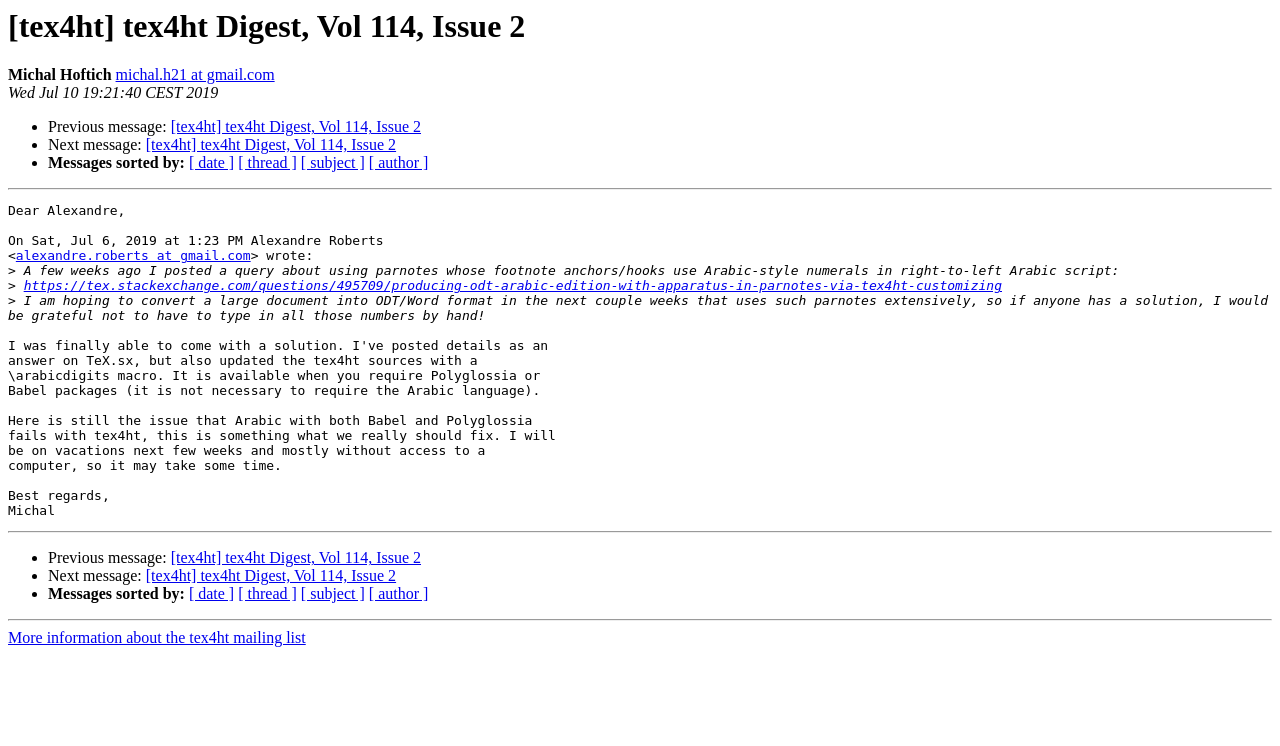Identify the bounding box for the given UI element using the description provided. Coordinates should be in the format (top-left x, top-left y, bottom-right x, bottom-right y) and must be between 0 and 1. Here is the description: [ author ]

[0.288, 0.785, 0.335, 0.808]